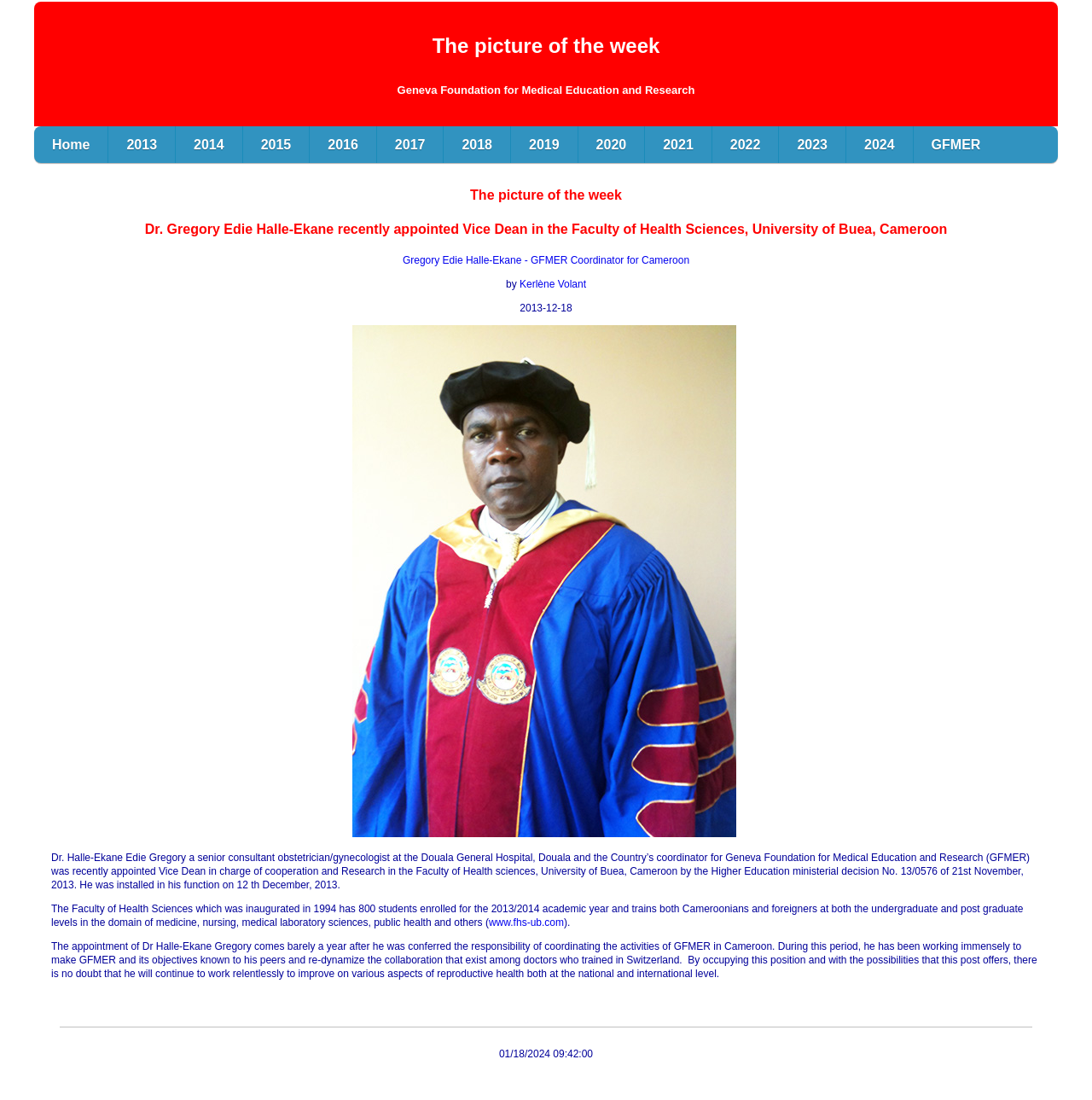Determine the coordinates of the bounding box that should be clicked to complete the instruction: "Visit the Faculty of Health Sciences website". The coordinates should be represented by four float numbers between 0 and 1: [left, top, right, bottom].

[0.448, 0.833, 0.516, 0.844]